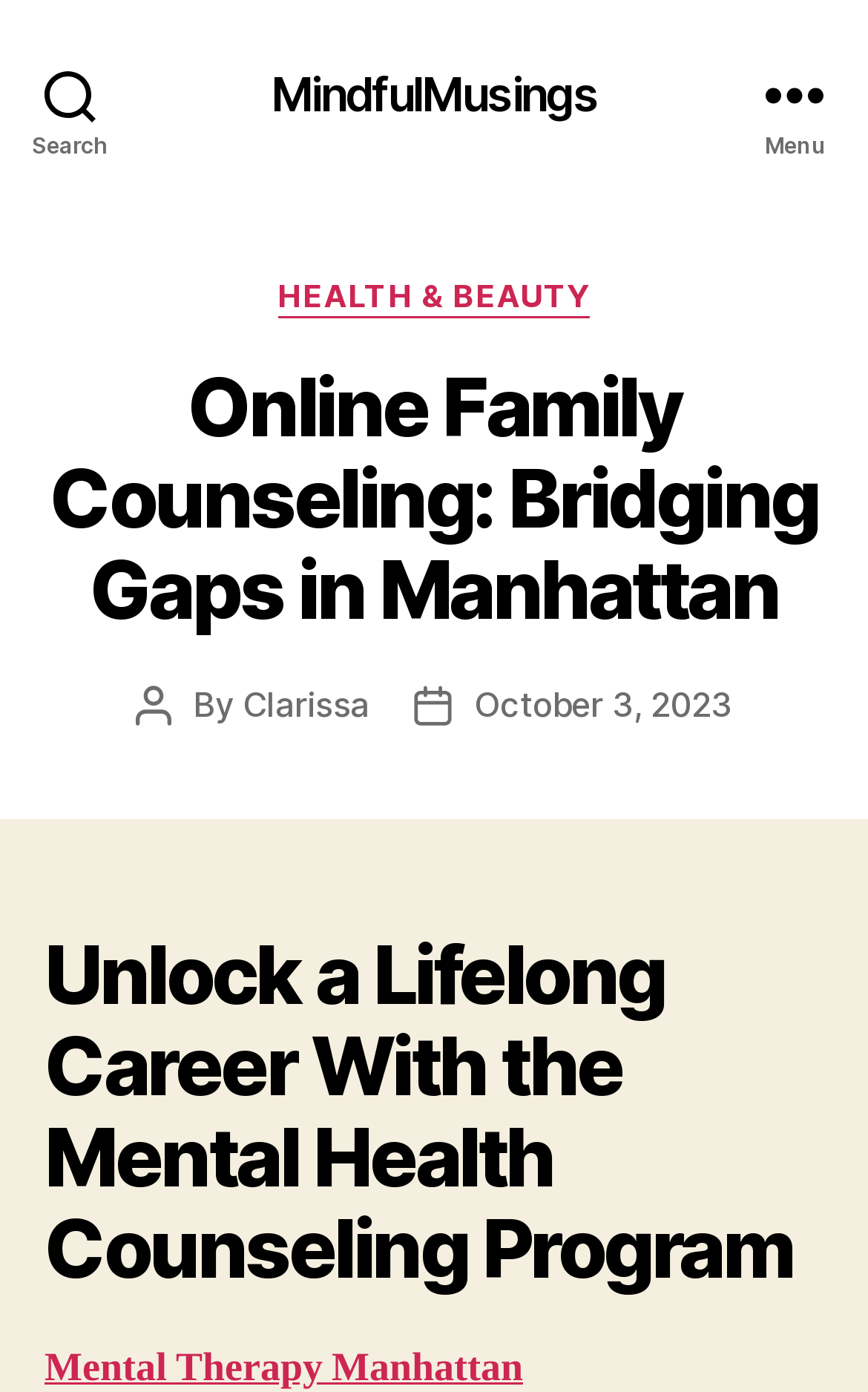What is the name of the website?
Please provide a comprehensive answer to the question based on the webpage screenshot.

I determined the name of the website by looking at the link element with the text 'MindfulMusings' at coordinates [0.312, 0.05, 0.688, 0.084].